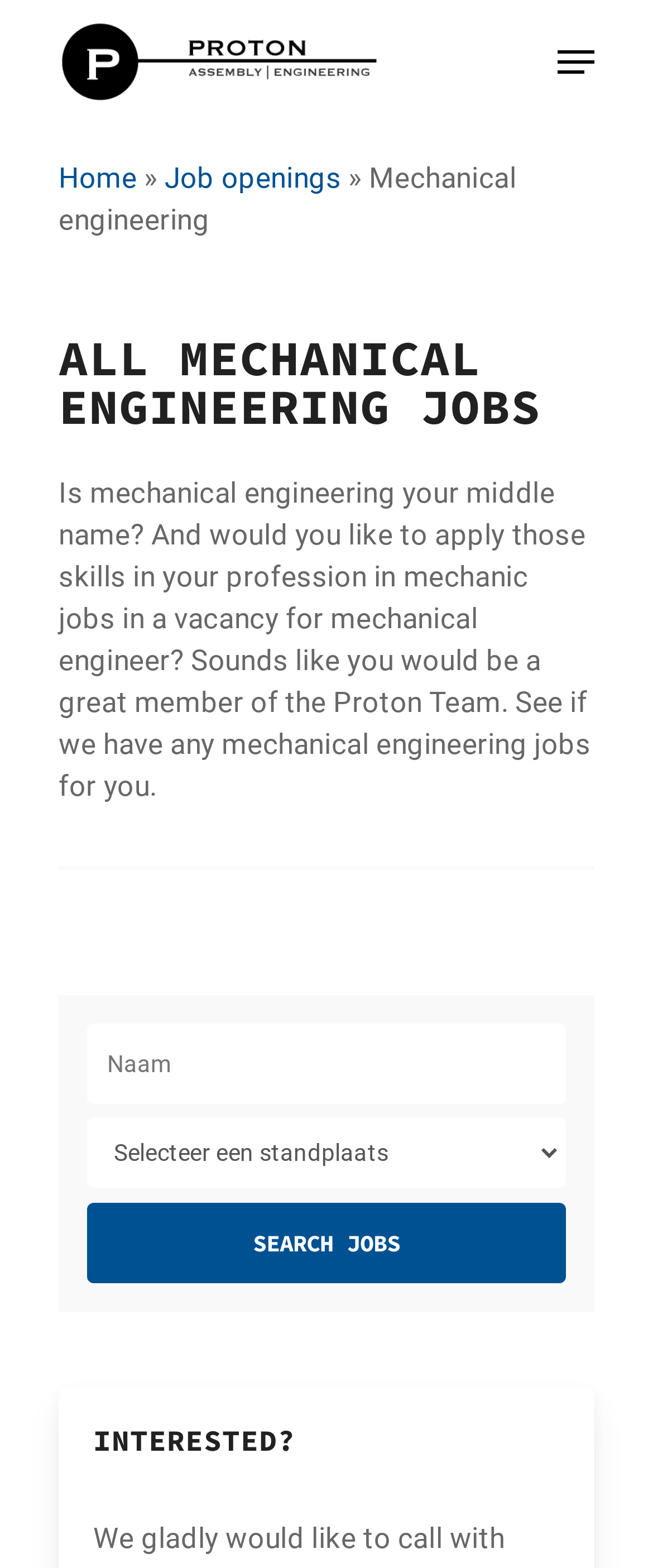Can you locate the main headline on this webpage and provide its text content?

ALL MECHANICAL ENGINEERING JOBS